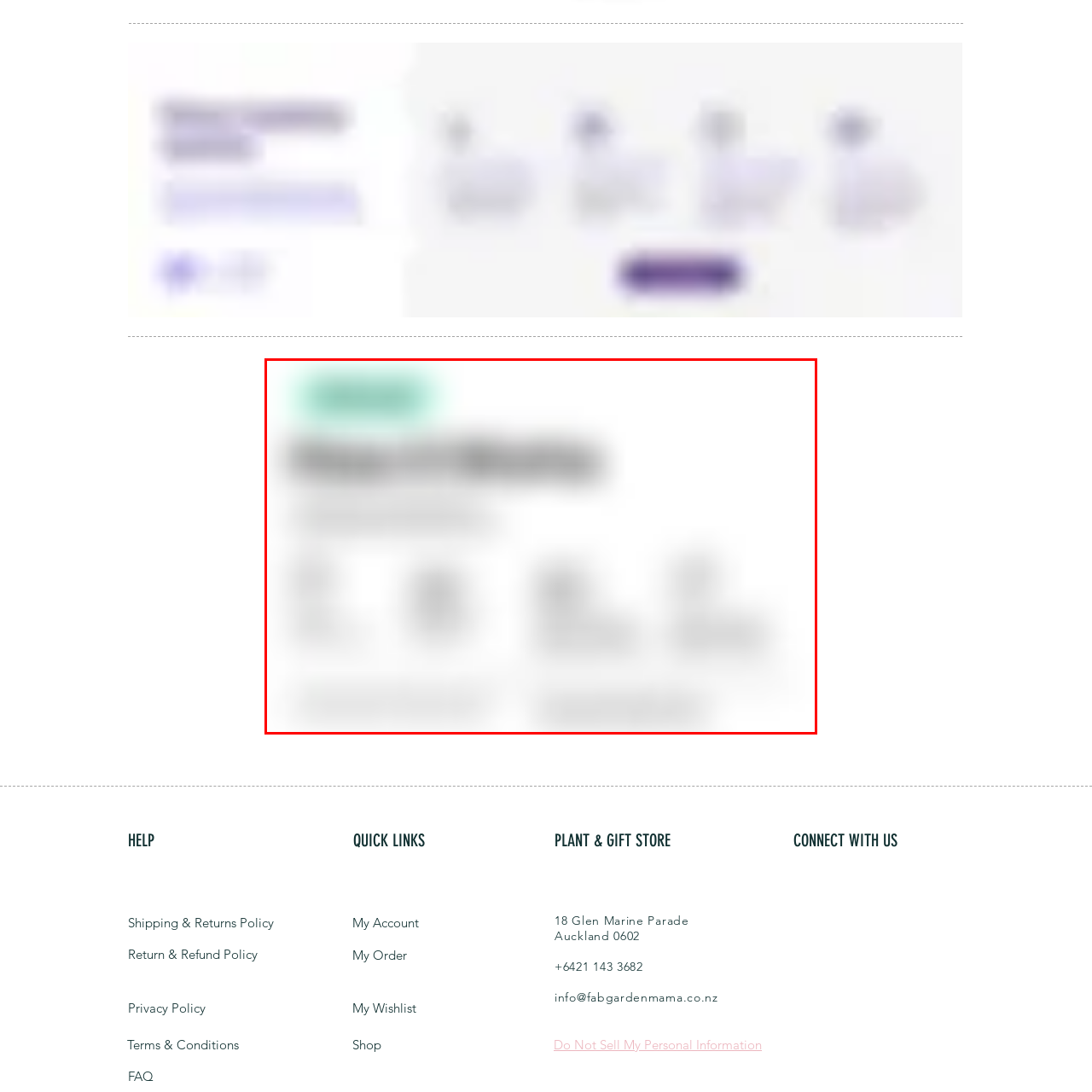What color is used to accent the header?
Direct your attention to the image marked by the red bounding box and provide a detailed answer based on the visual details available.

The color used to accent the header is light green because the caption specifically mentions that the header 'How It Works' is accented by a light green color, which draws attention to the core topic.